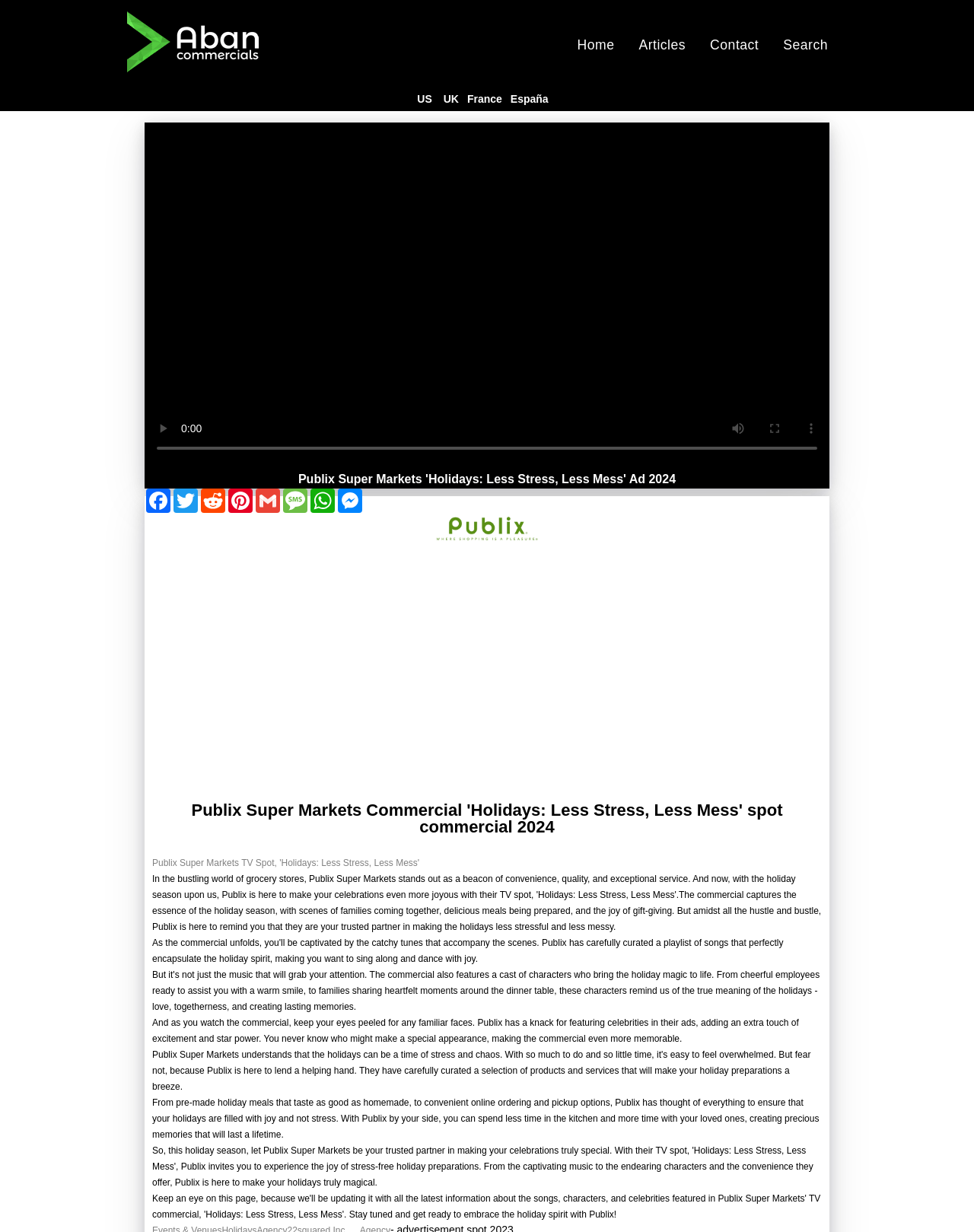Please identify the bounding box coordinates of the area that needs to be clicked to follow this instruction: "Click the logo link".

[0.13, 0.049, 0.266, 0.061]